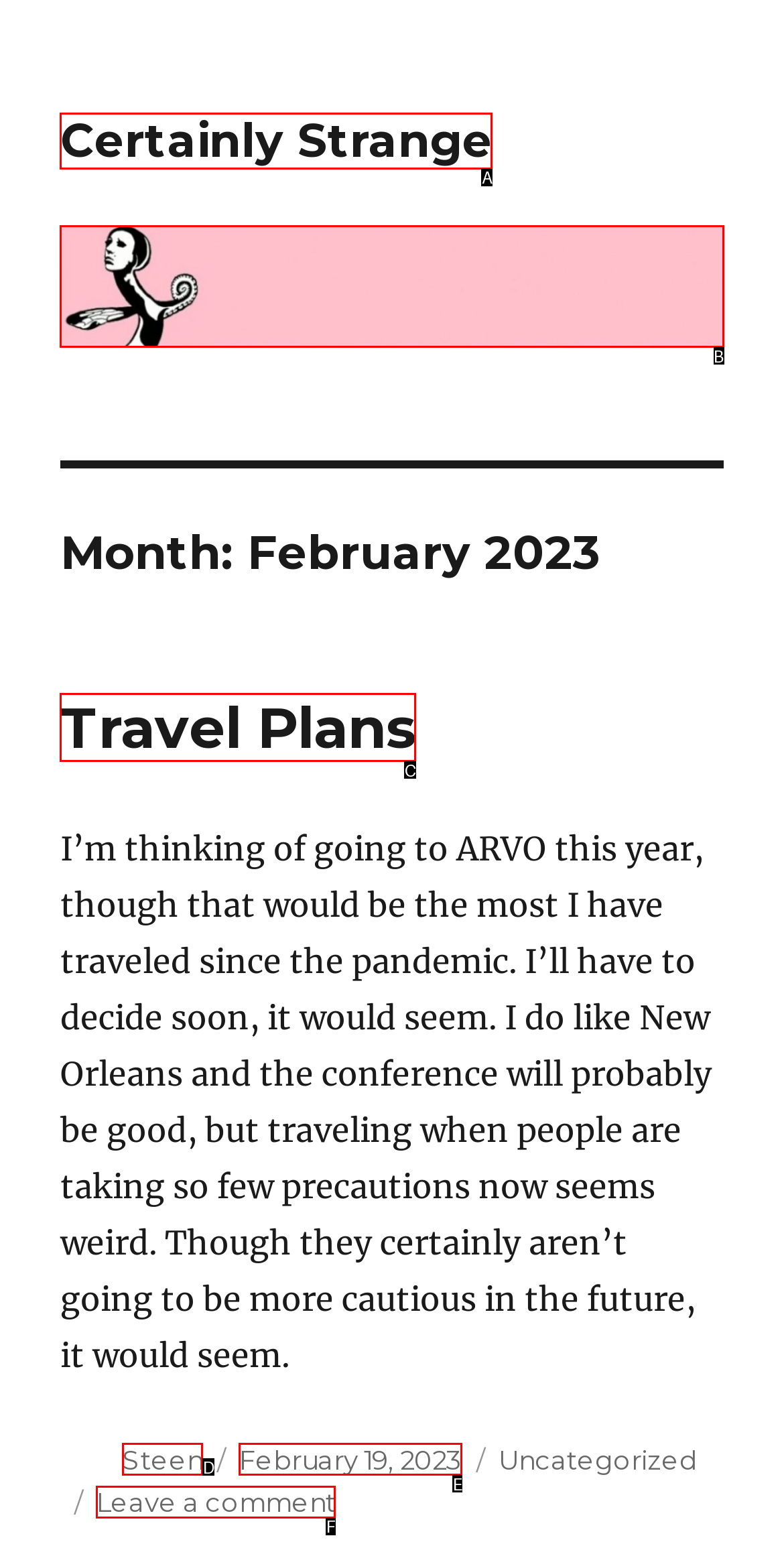Find the HTML element that matches the description: February 19, 2023February 19, 2023
Respond with the corresponding letter from the choices provided.

E